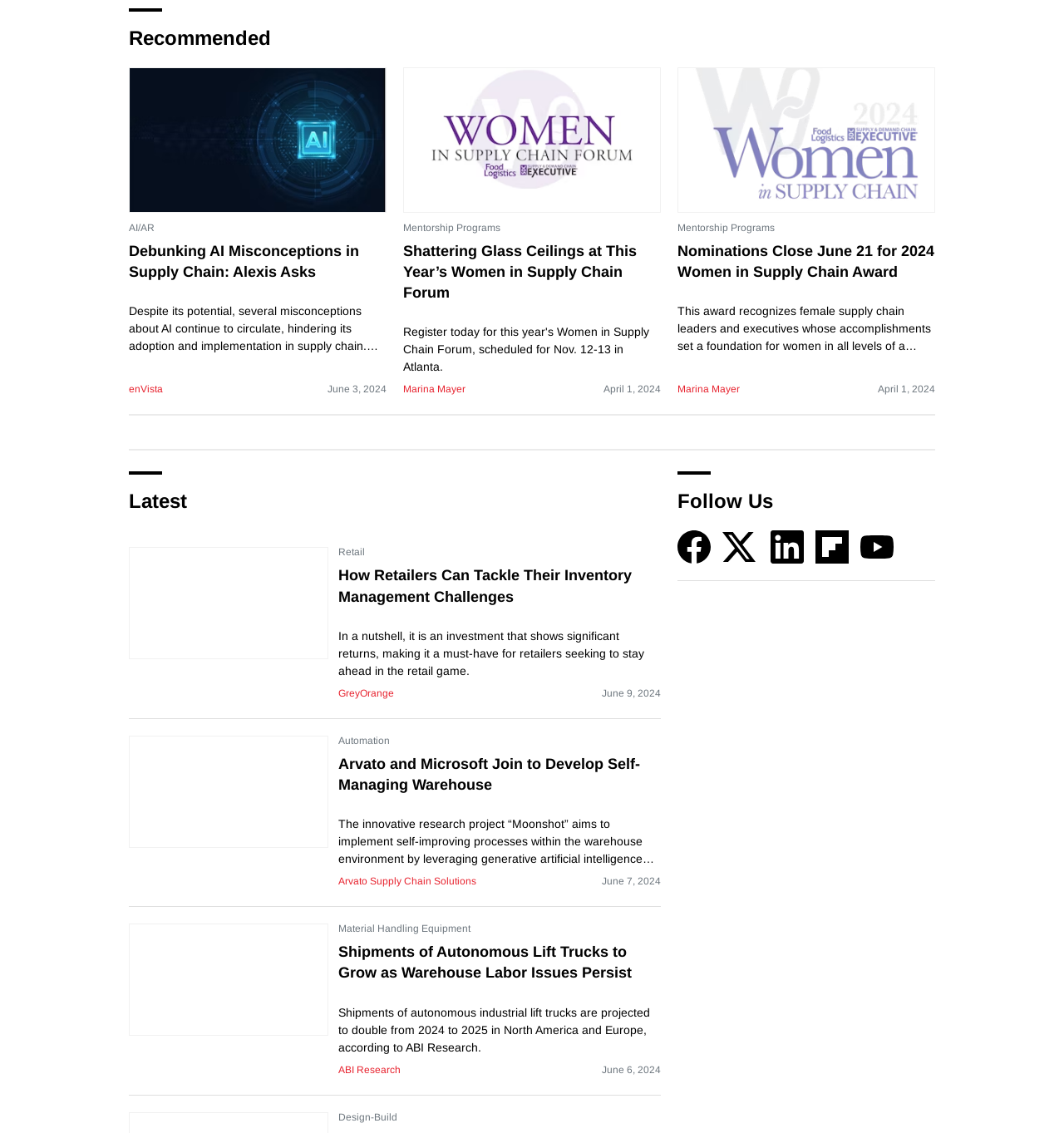Locate the bounding box coordinates of the item that should be clicked to fulfill the instruction: "Register for the Women in Supply Chain Forum".

[0.379, 0.286, 0.621, 0.332]